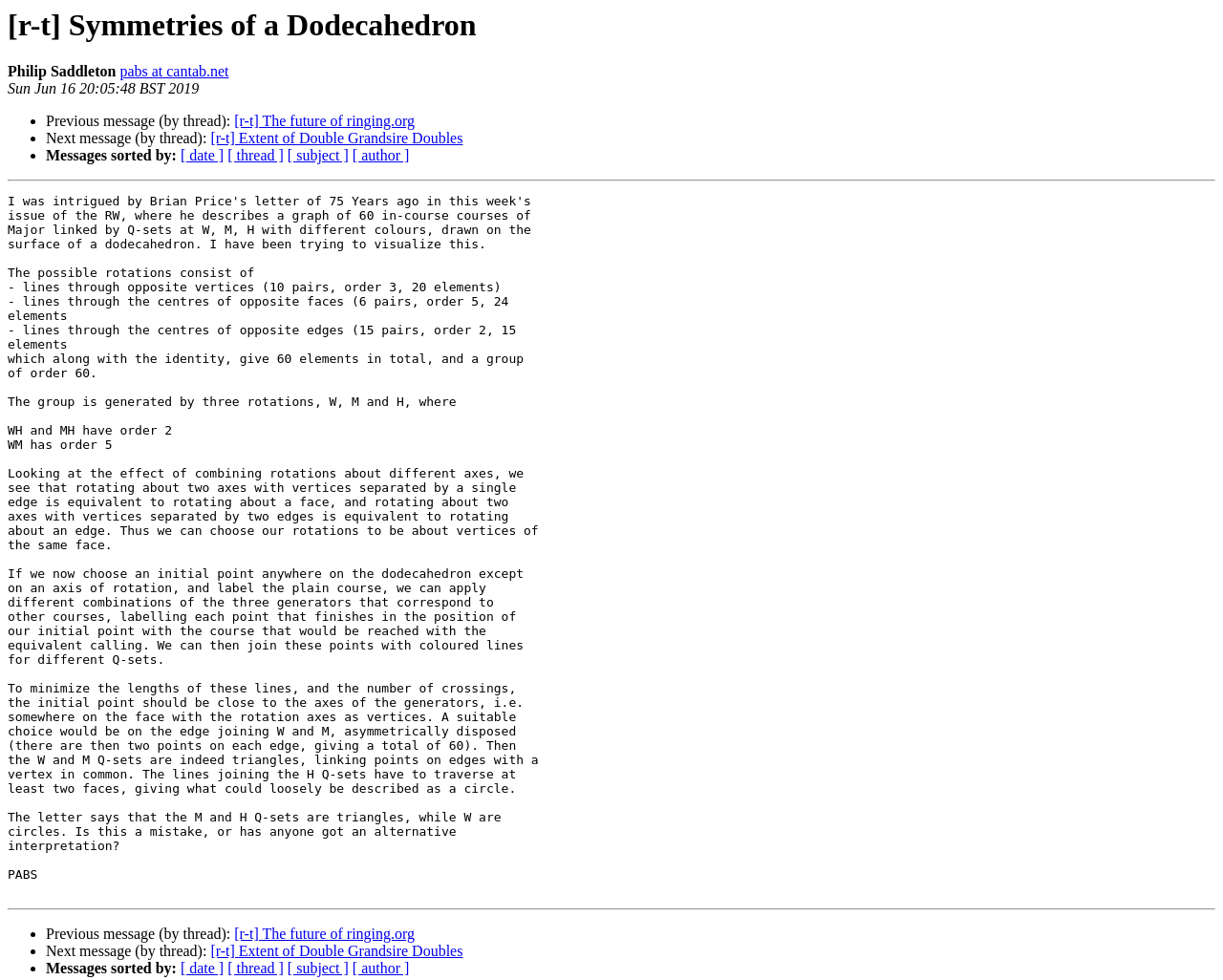Provide a short answer to the following question with just one word or phrase: What is the date of the webpage?

Sun Jun 16 20:05:48 BST 2019